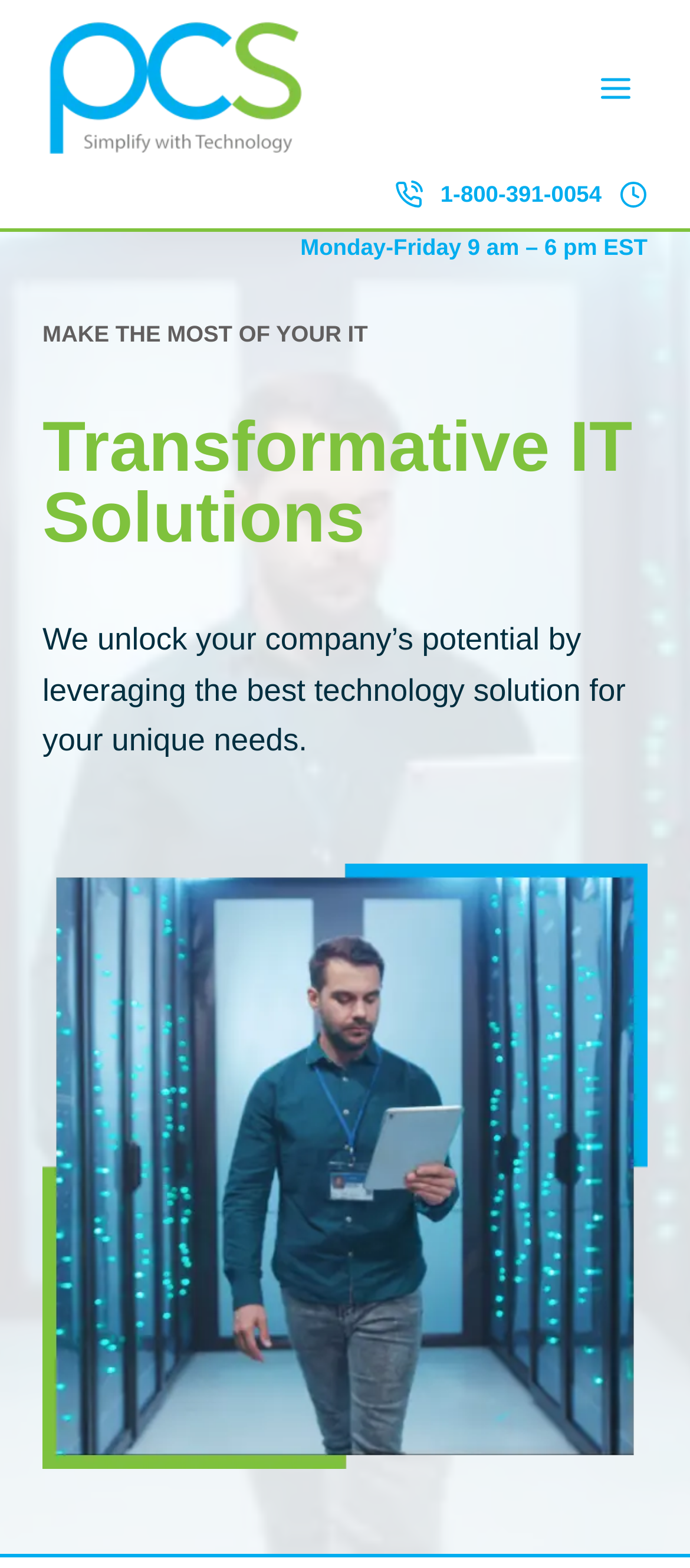Is there a figure on the webpage?
Kindly offer a detailed explanation using the data available in the image.

I found a figure element located at the bottom of the webpage, with bounding box coordinates [0.062, 0.551, 0.938, 0.937].